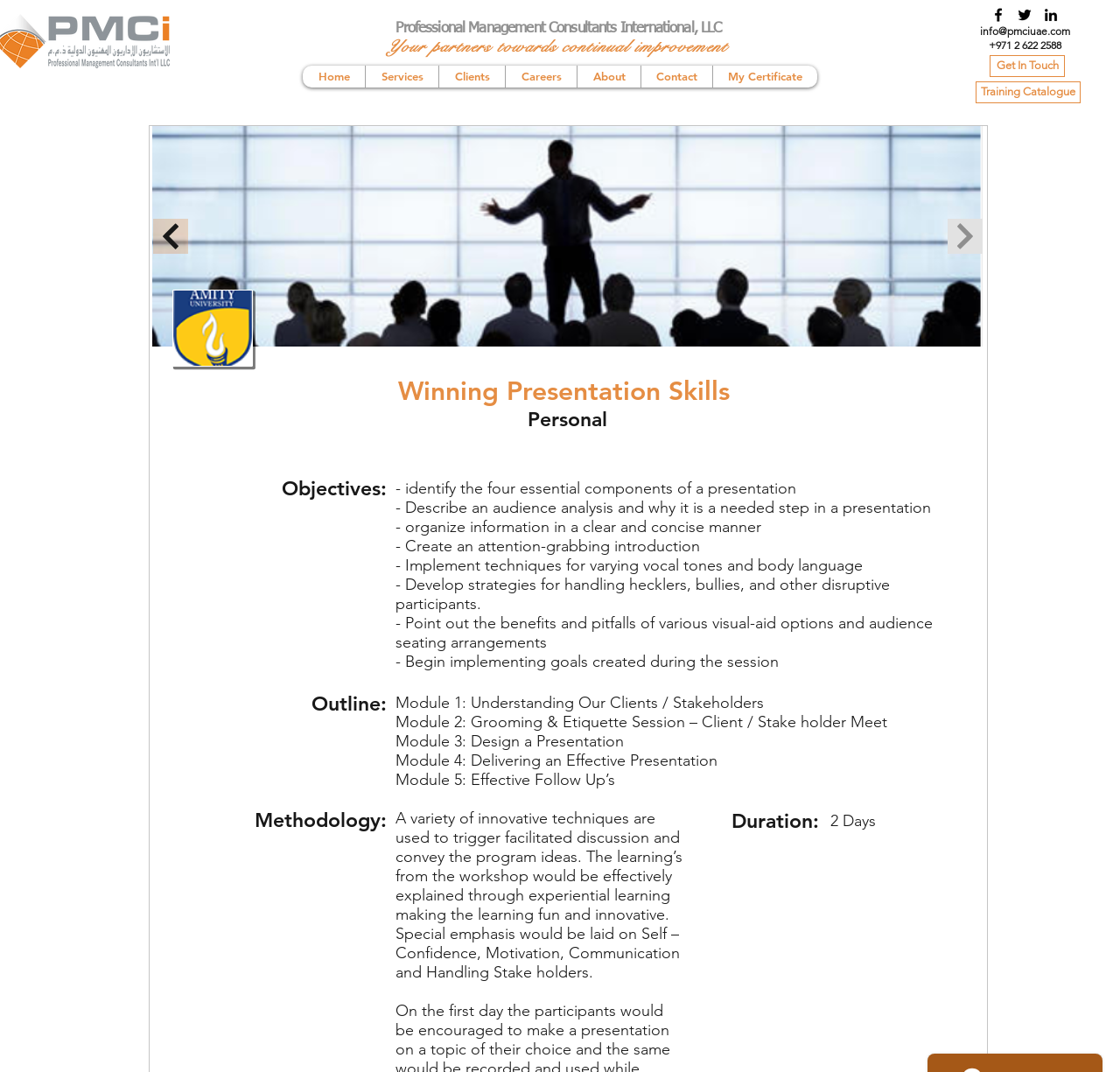Please determine the bounding box coordinates of the section I need to click to accomplish this instruction: "Click the 'Facebook' link".

[0.884, 0.006, 0.899, 0.022]